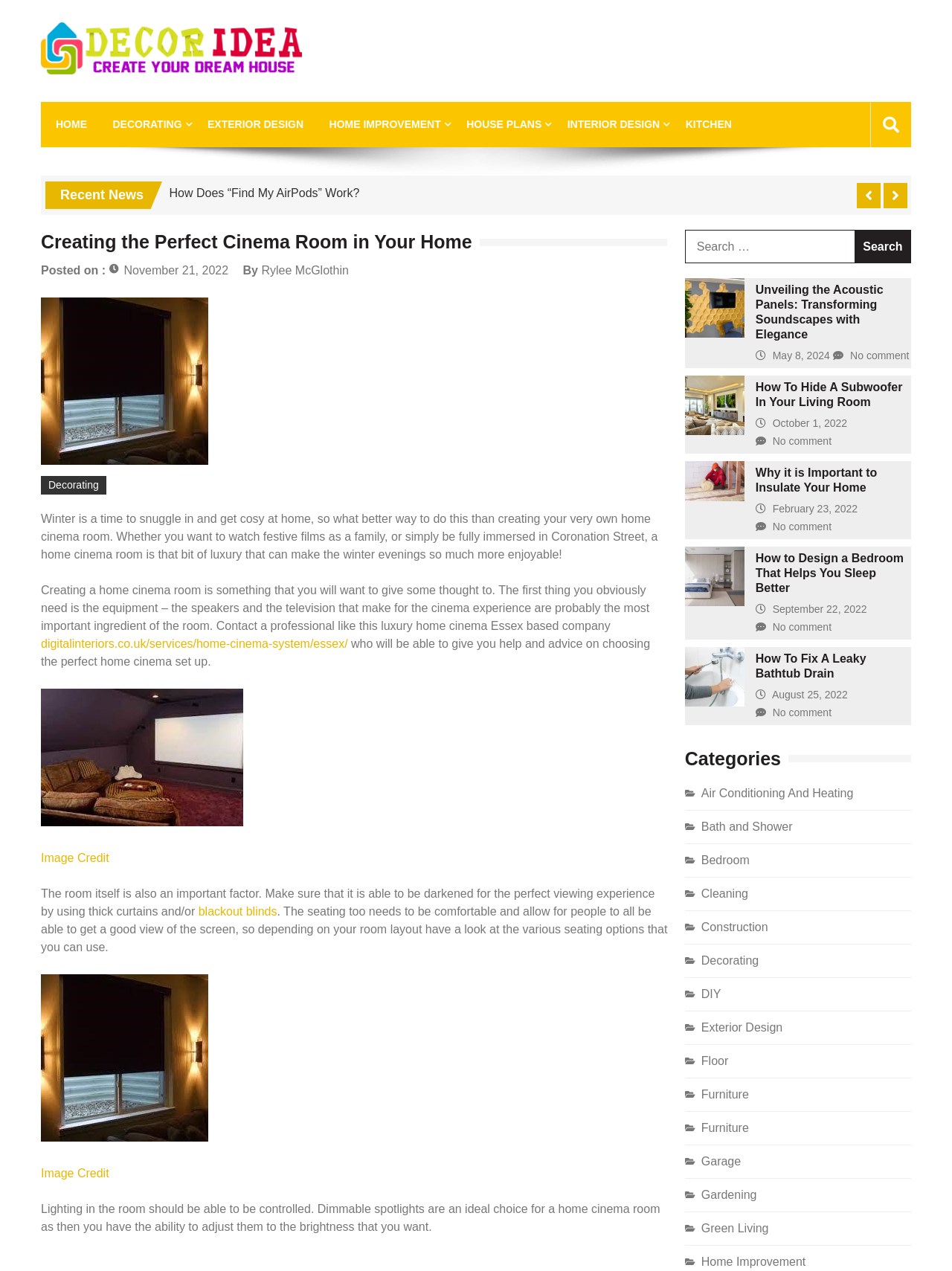Find the bounding box coordinates of the clickable area required to complete the following action: "Read 'Creating the Perfect Cinema Room in Your Home'".

[0.043, 0.206, 0.701, 0.986]